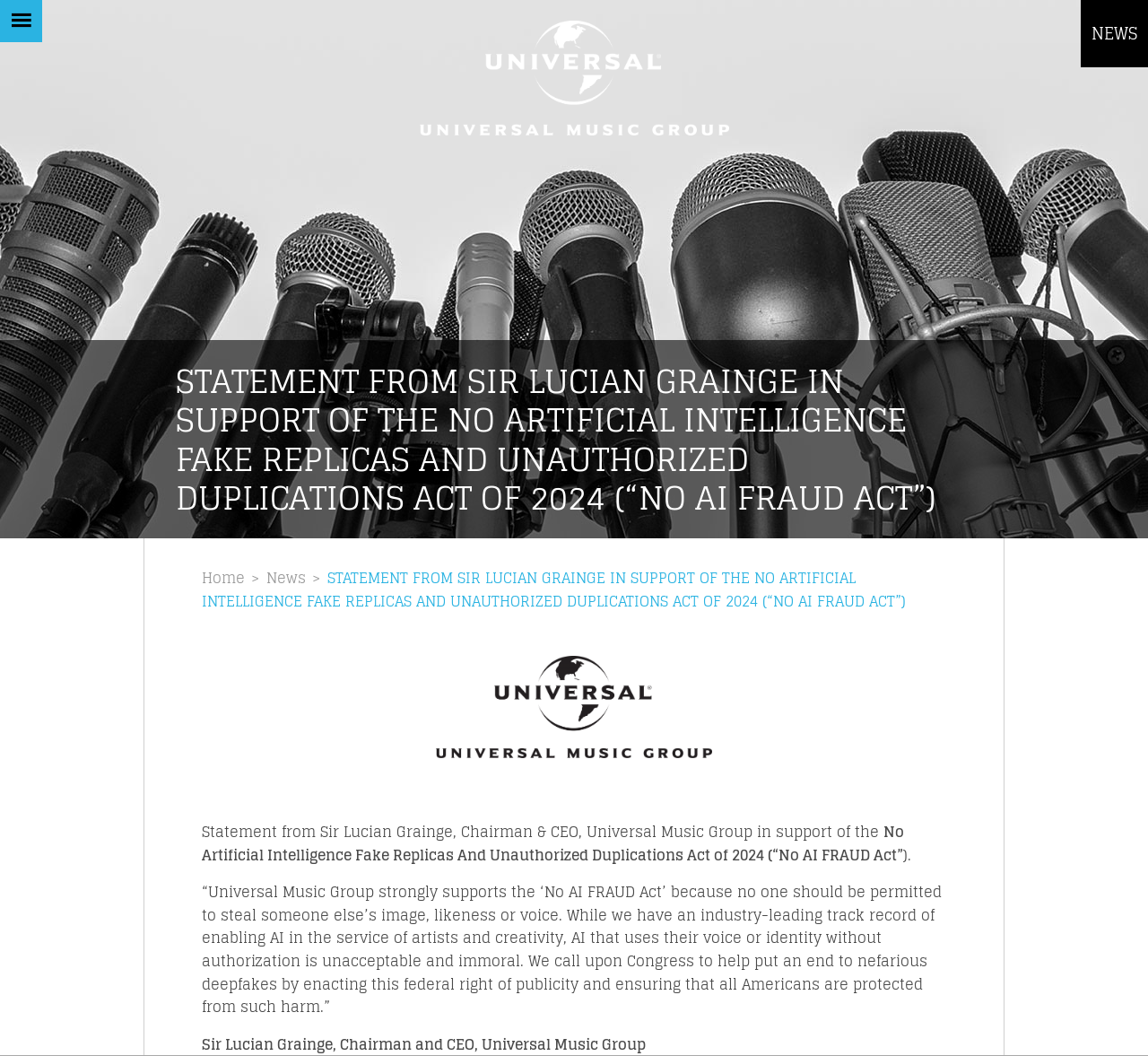Identify the bounding box coordinates for the element you need to click to achieve the following task: "Click the Register button". The coordinates must be four float values ranging from 0 to 1, formatted as [left, top, right, bottom].

[0.305, 0.665, 0.695, 0.717]